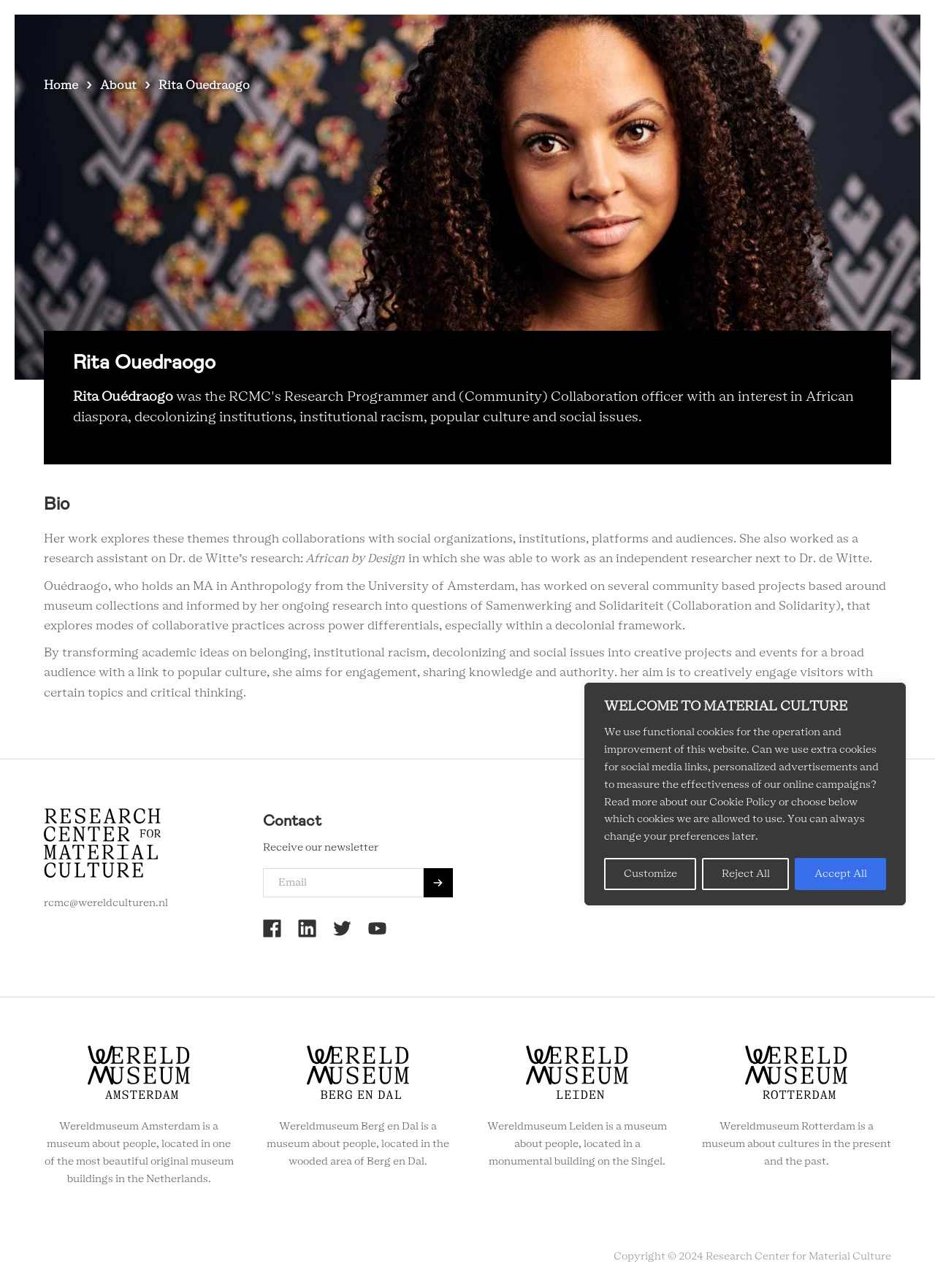Using the information in the image, give a comprehensive answer to the question: 
What is the research interest of Rita Ouedraogo?

The webpage has a static text 'Rita Ouédraogo Research Programmer and (Community) Collaboration officer with an interest in African diaspora, decolonizing institutions, institutional racism, popular culture and social issues.' which suggests that Rita Ouedraogo's research interest includes African diaspora, decolonizing institutions, institutional racism, popular culture and social issues.